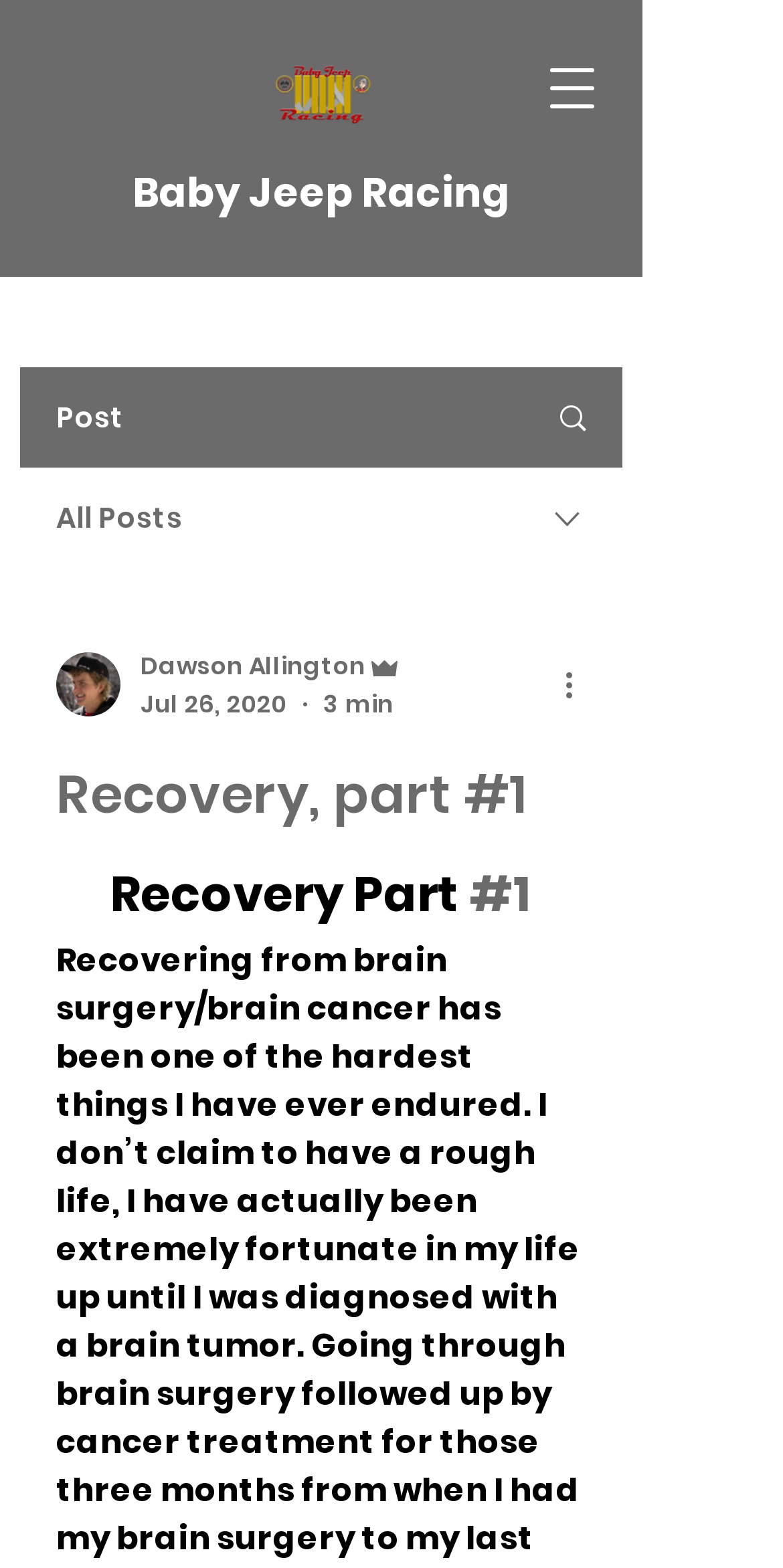Is the navigation menu open?
We need a detailed and meticulous answer to the question.

I found the navigation menu button that says 'Open navigation menu'. Since it says 'Open', I assume the menu is not currently open.